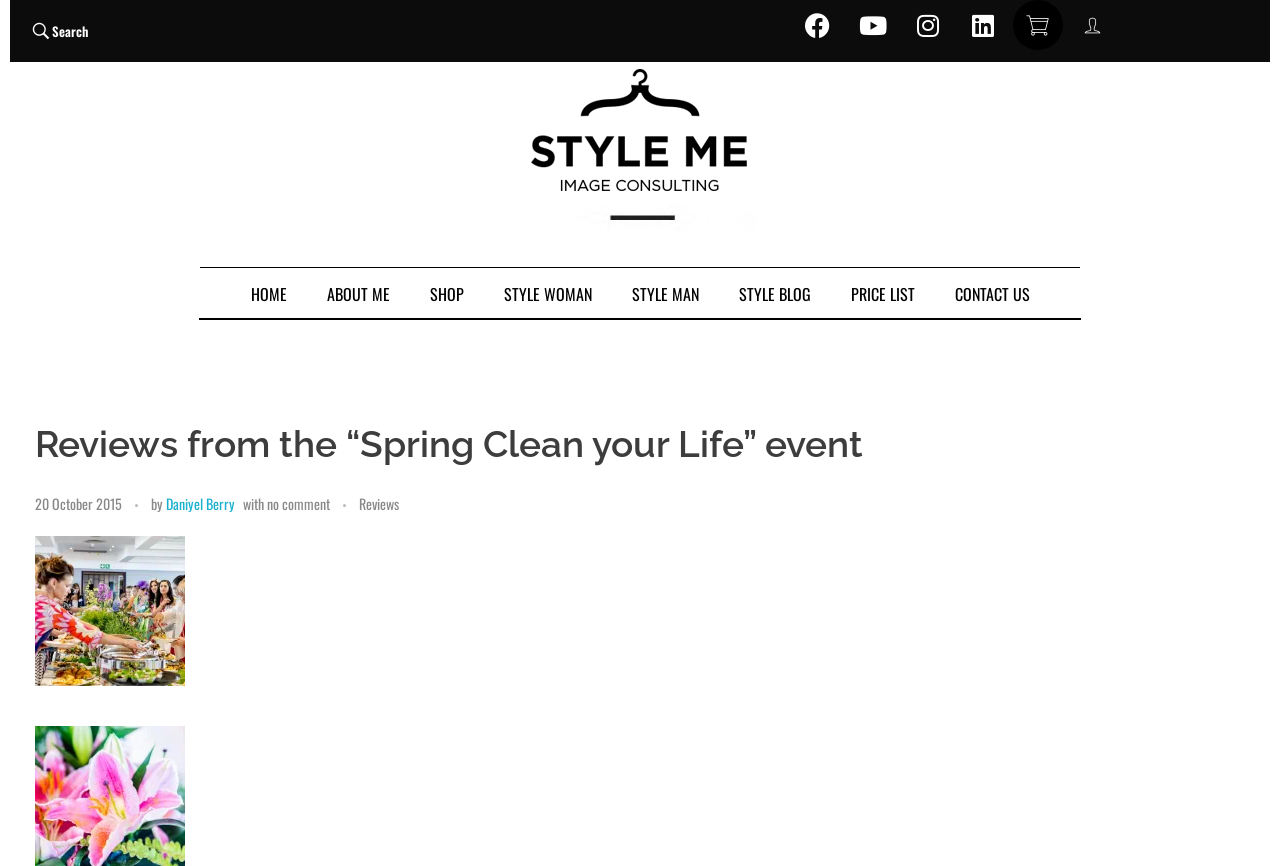Respond with a single word or phrase to the following question: What is the event mentioned in the webpage?

Spring Clean your Life